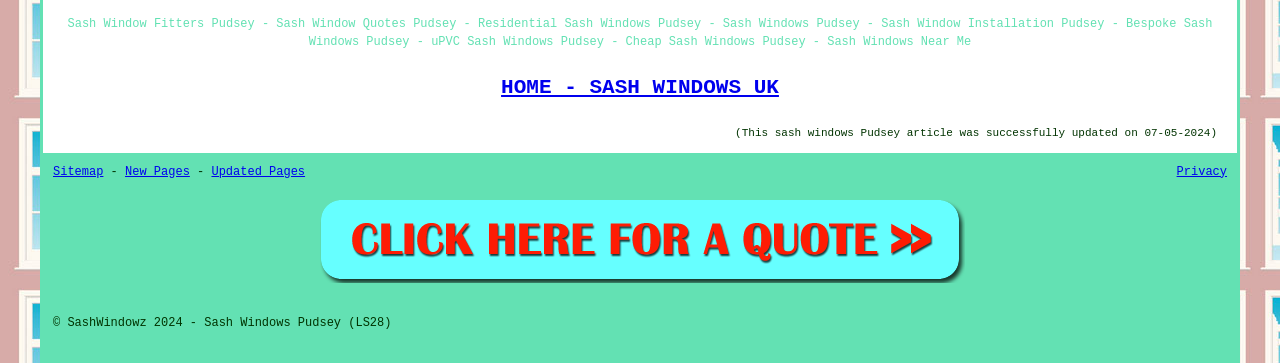What is the purpose of the webpage?
Based on the image, answer the question in a detailed manner.

The webpage appears to be providing information and services related to sash windows, including quotes, installation, and bespoke windows, as indicated by the various links and text on the page.